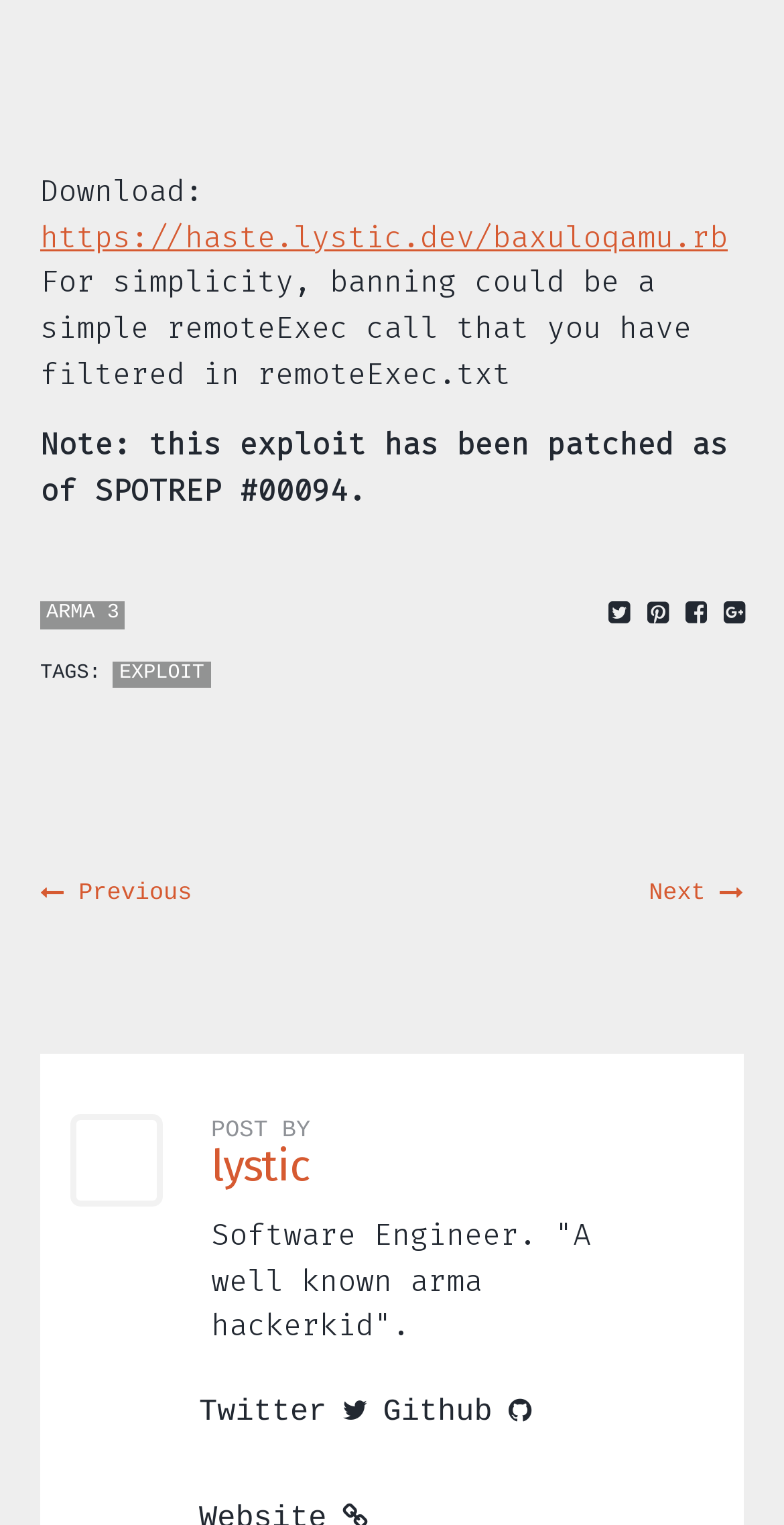Determine the bounding box coordinates of the section I need to click to execute the following instruction: "Visit ARMA 3 page". Provide the coordinates as four float numbers between 0 and 1, i.e., [left, top, right, bottom].

[0.051, 0.395, 0.16, 0.412]